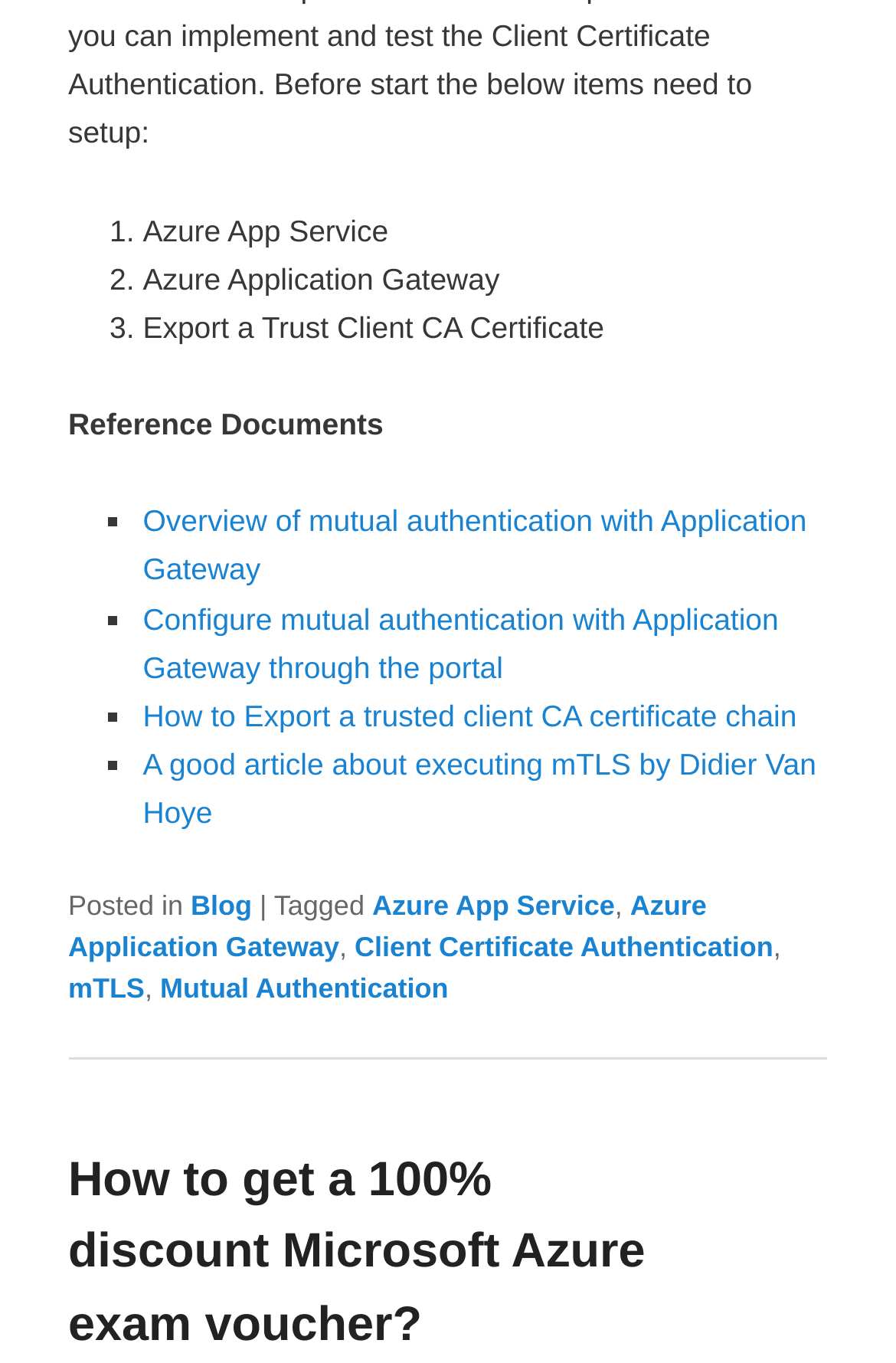How many links are there in the footer?
Please use the image to provide a one-word or short phrase answer.

6